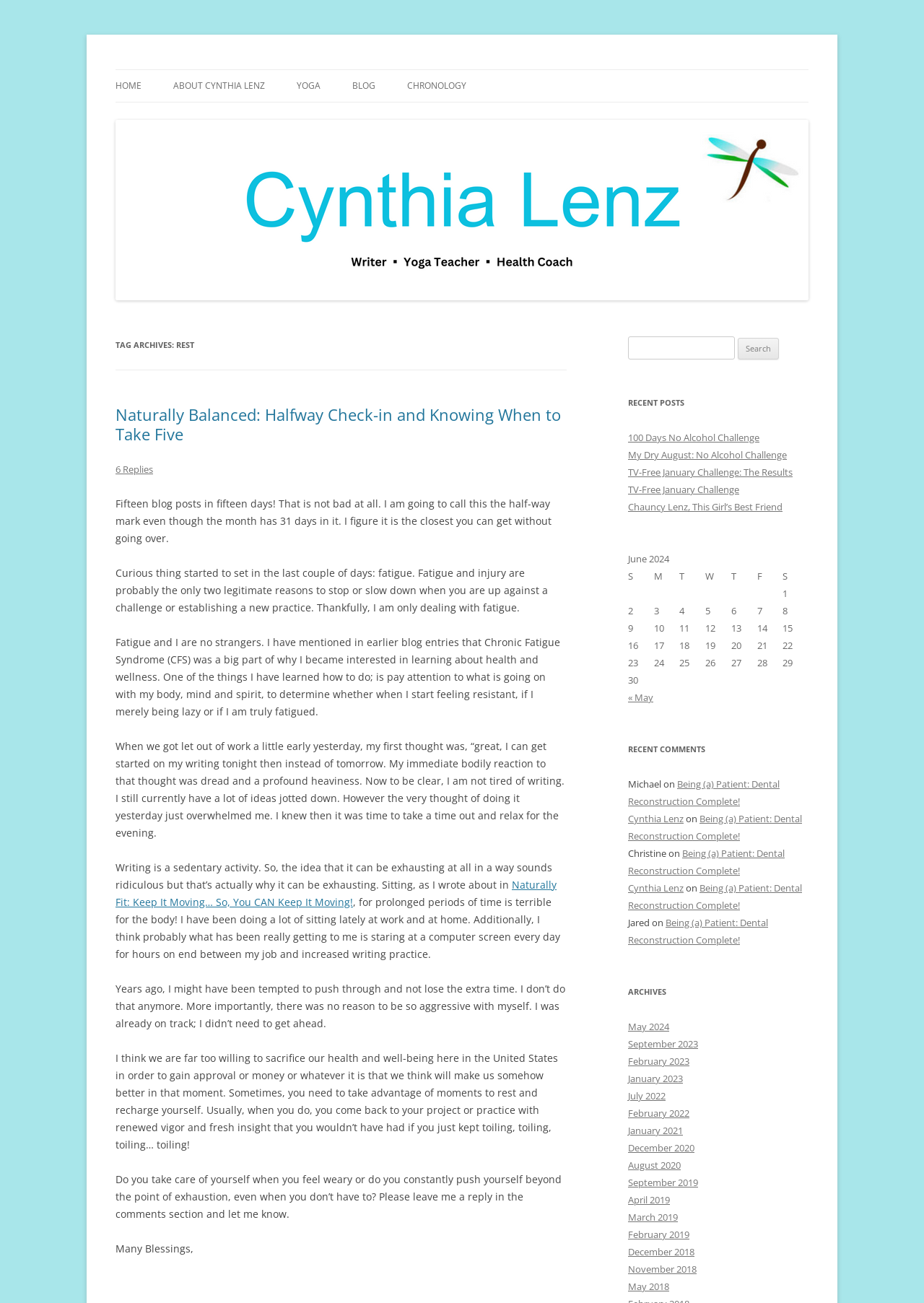Answer the question with a brief word or phrase:
What is the category of the blog post?

REST